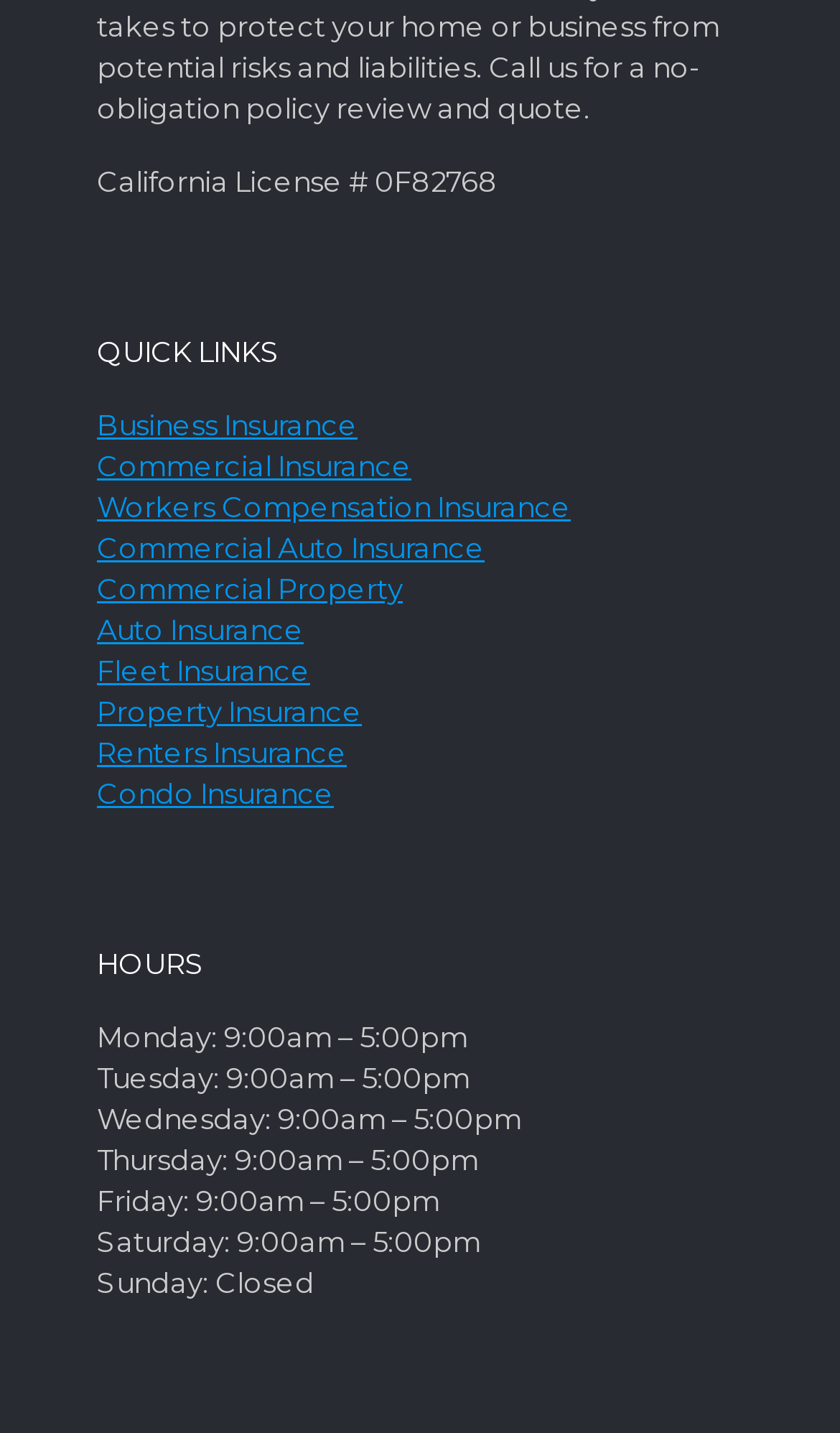How many days of the week is the office open?
Please provide a comprehensive answer to the question based on the webpage screenshot.

The 'HOURS' section shows that the office is open from Monday to Saturday, which means it is open for 6 days of the week.